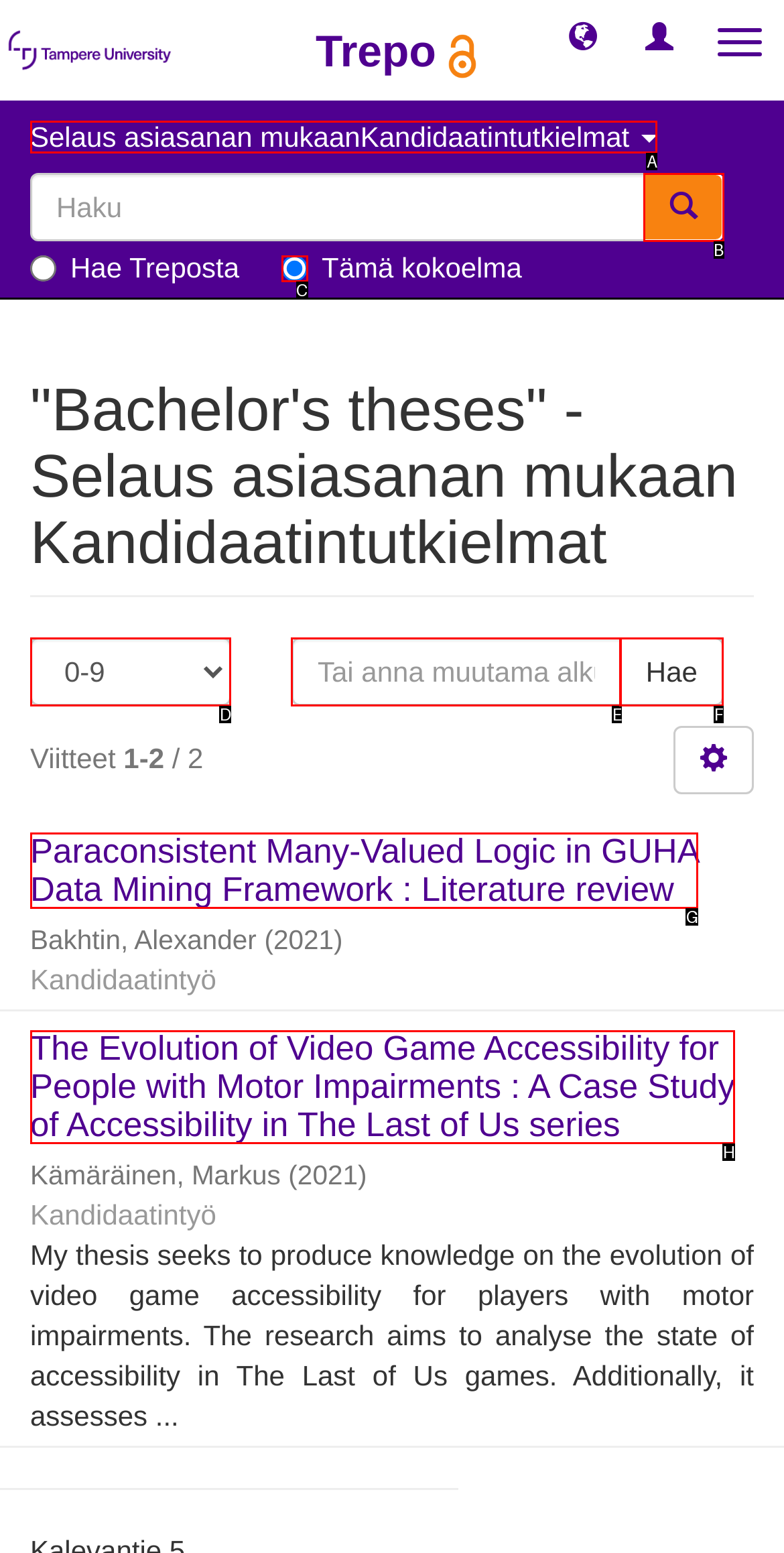Select the appropriate option that fits: parent_node: Tämä kokoelma name="scope" value="10024/105881"
Reply with the letter of the correct choice.

C